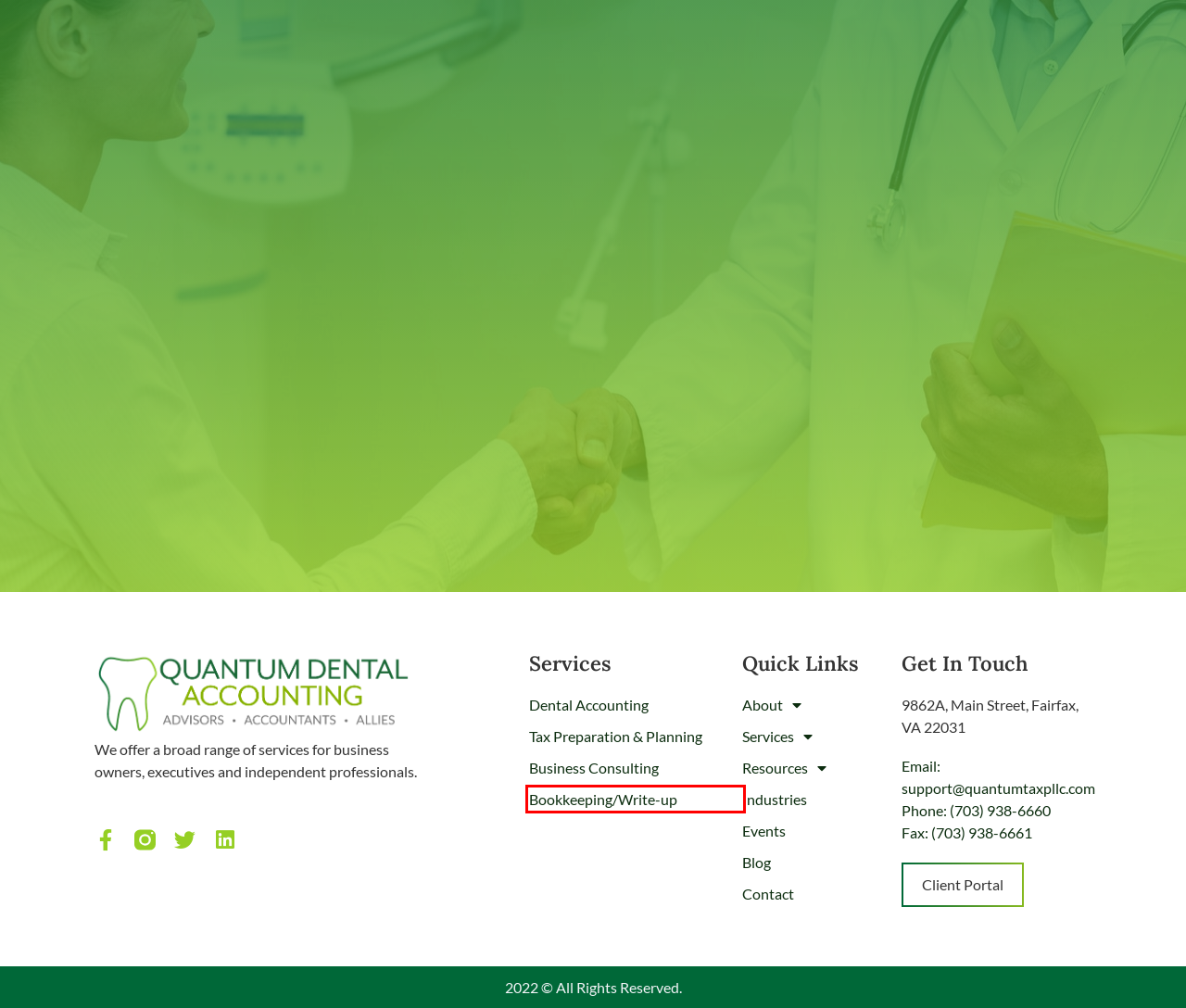Examine the screenshot of the webpage, noting the red bounding box around a UI element. Pick the webpage description that best matches the new page after the element in the red bounding box is clicked. Here are the candidates:
A. Services - Quantum Accounting & Tax PLLC
B. Bookkeeping & Write-Up - Quantum Accounting & Tax PLLC
C. Industries - Quantum Accounting & Tax PLLC
D. Quantum Accounting & Tax PLLC  Login
E. About - Quantum Accounting & Tax PLLC
F. Dental Accounting - Quantum Accounting & Tax PLLC
G. Business Consulting - Quantum Accounting & Tax PLLC
H. Events - Quantum Accounting & Tax PLLC

B